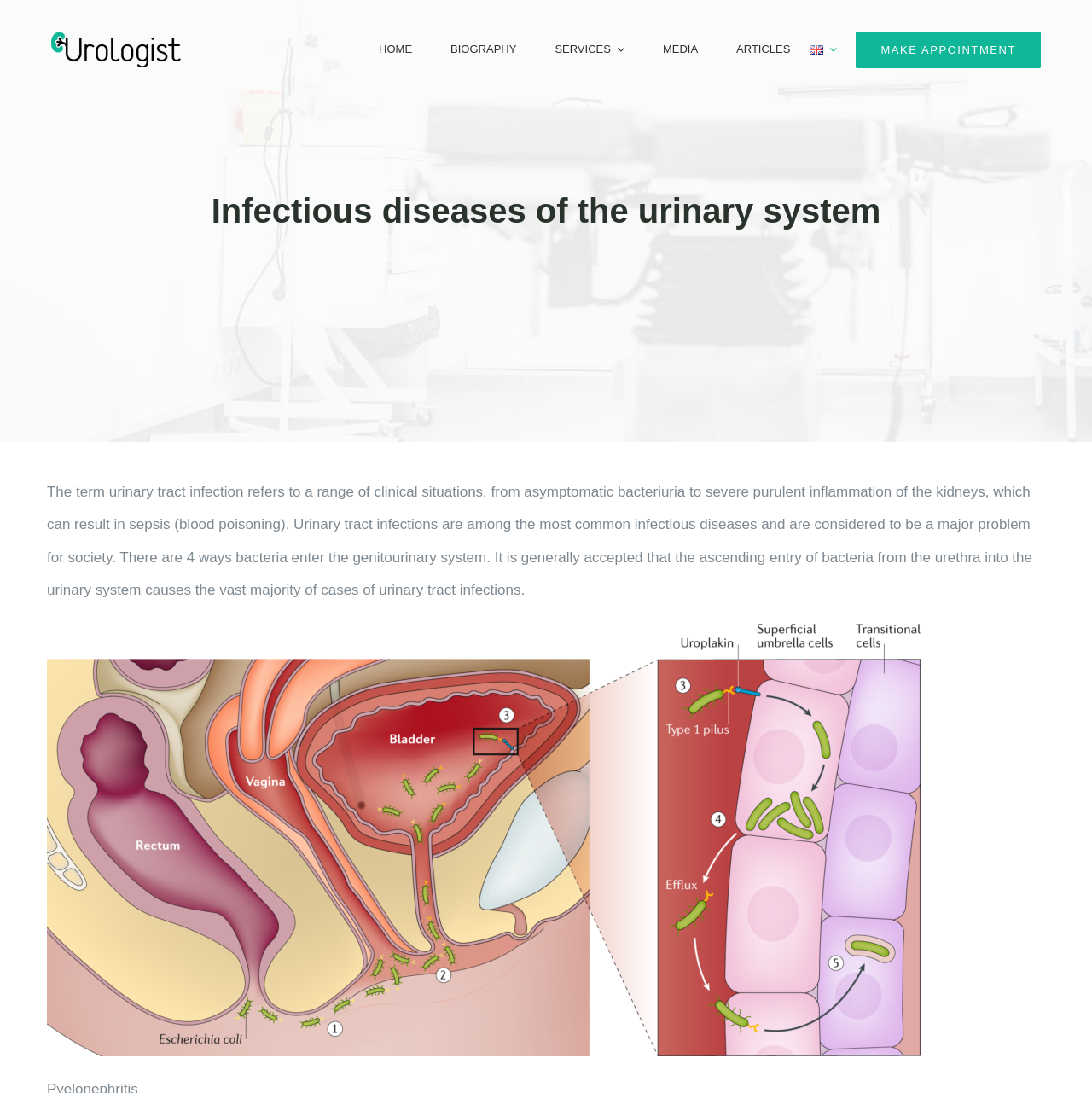Locate the bounding box coordinates of the UI element described by: "(888) 500-5880". Provide the coordinates as four float numbers between 0 and 1, formatted as [left, top, right, bottom].

None